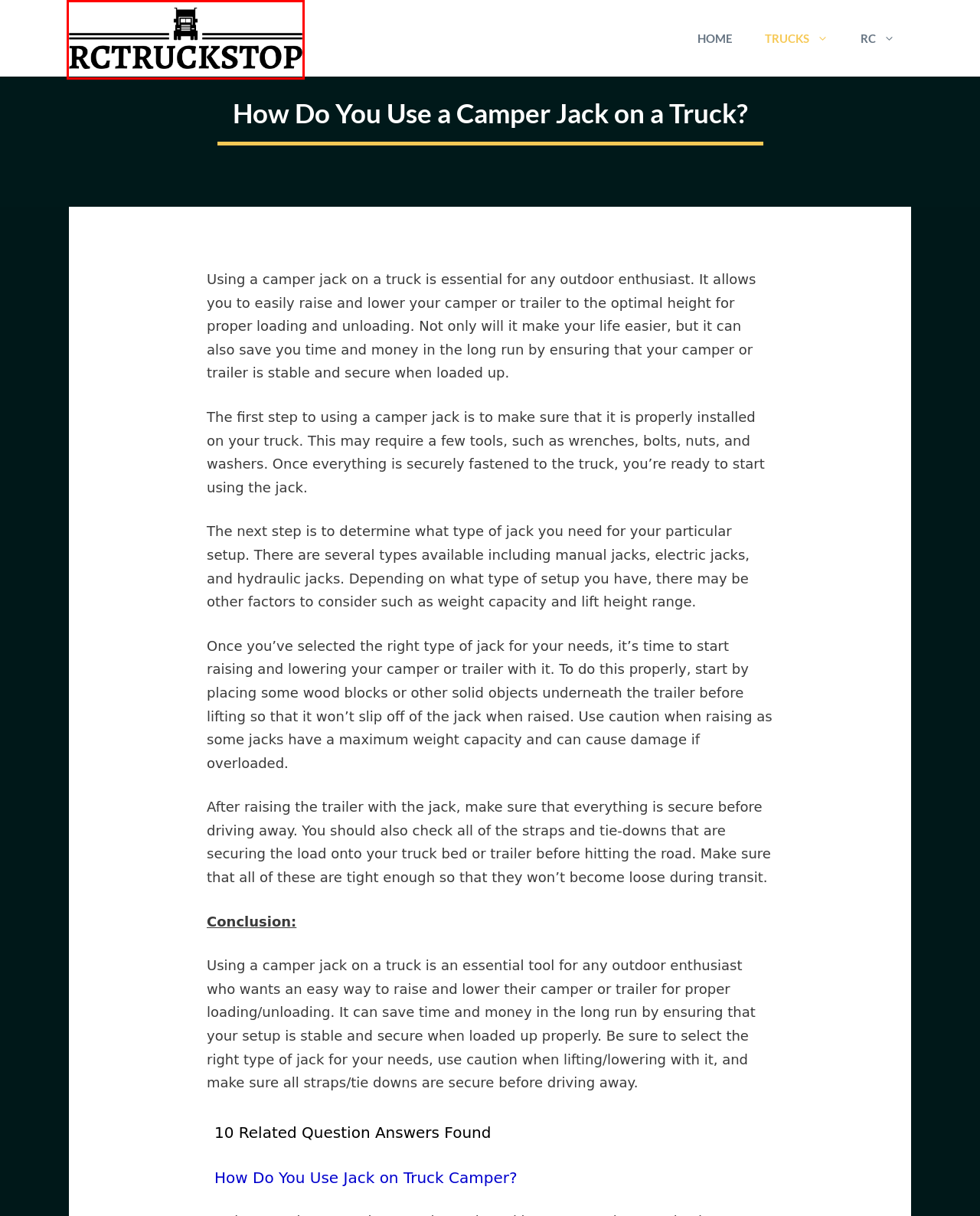Check out the screenshot of a webpage with a red rectangle bounding box. Select the best fitting webpage description that aligns with the new webpage after clicking the element inside the bounding box. Here are the candidates:
A. privacy policy - RCTruckStop
B. Trucks Archives - RCTruckStop
C. Monster Truck Archives - RCTruckStop
D. RC Archives - RCTruckStop
E. RCTruckStop - The One Stop-Shop for All Things Trucking
F. Pickup Truck Archives - RCTruckStop
G. Contact Us - RCTruckStop
H. How Do You Use Jack on Truck Camper? - RCTruckStop

E